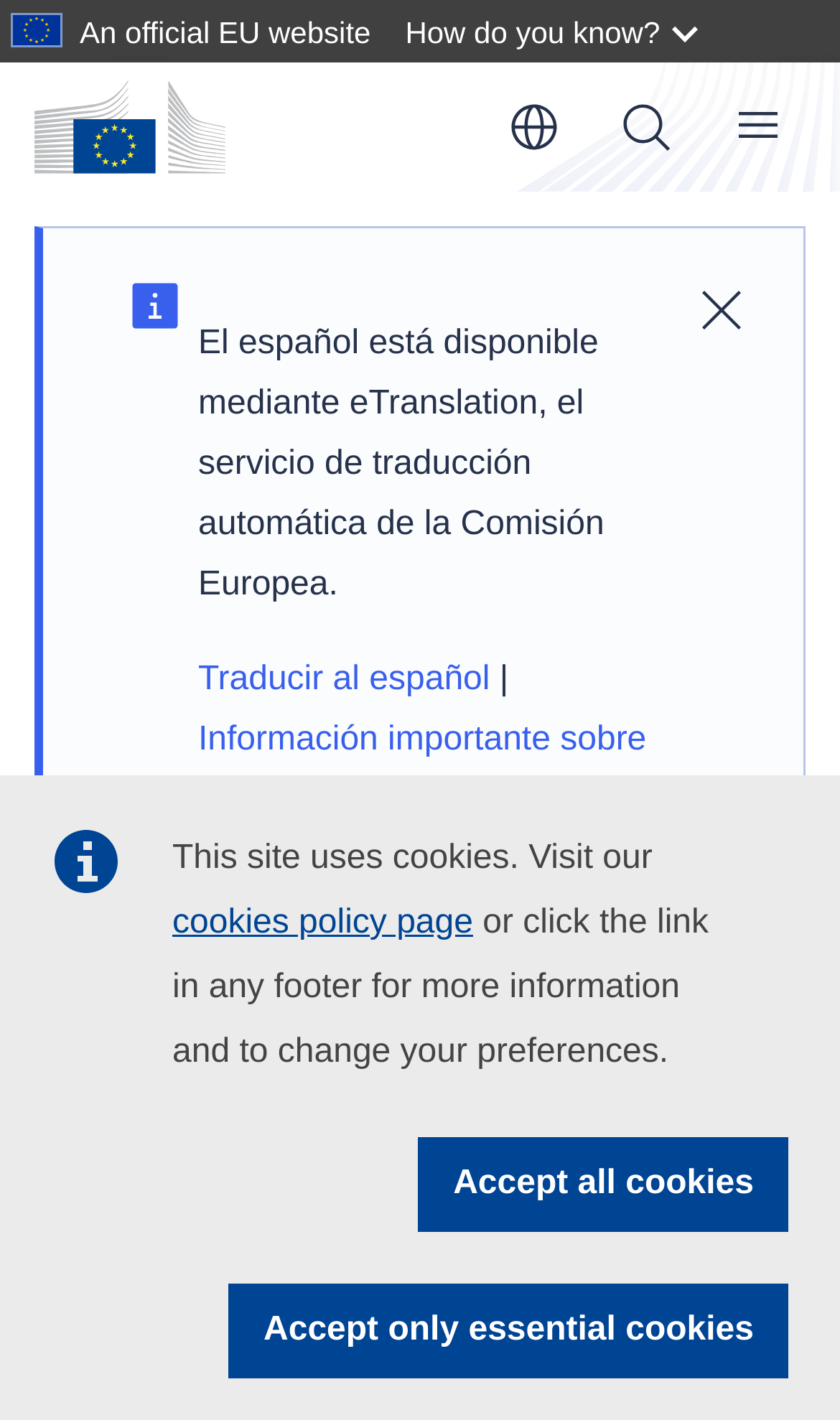Answer the question using only a single word or phrase: 
What is the current language of the website?

English